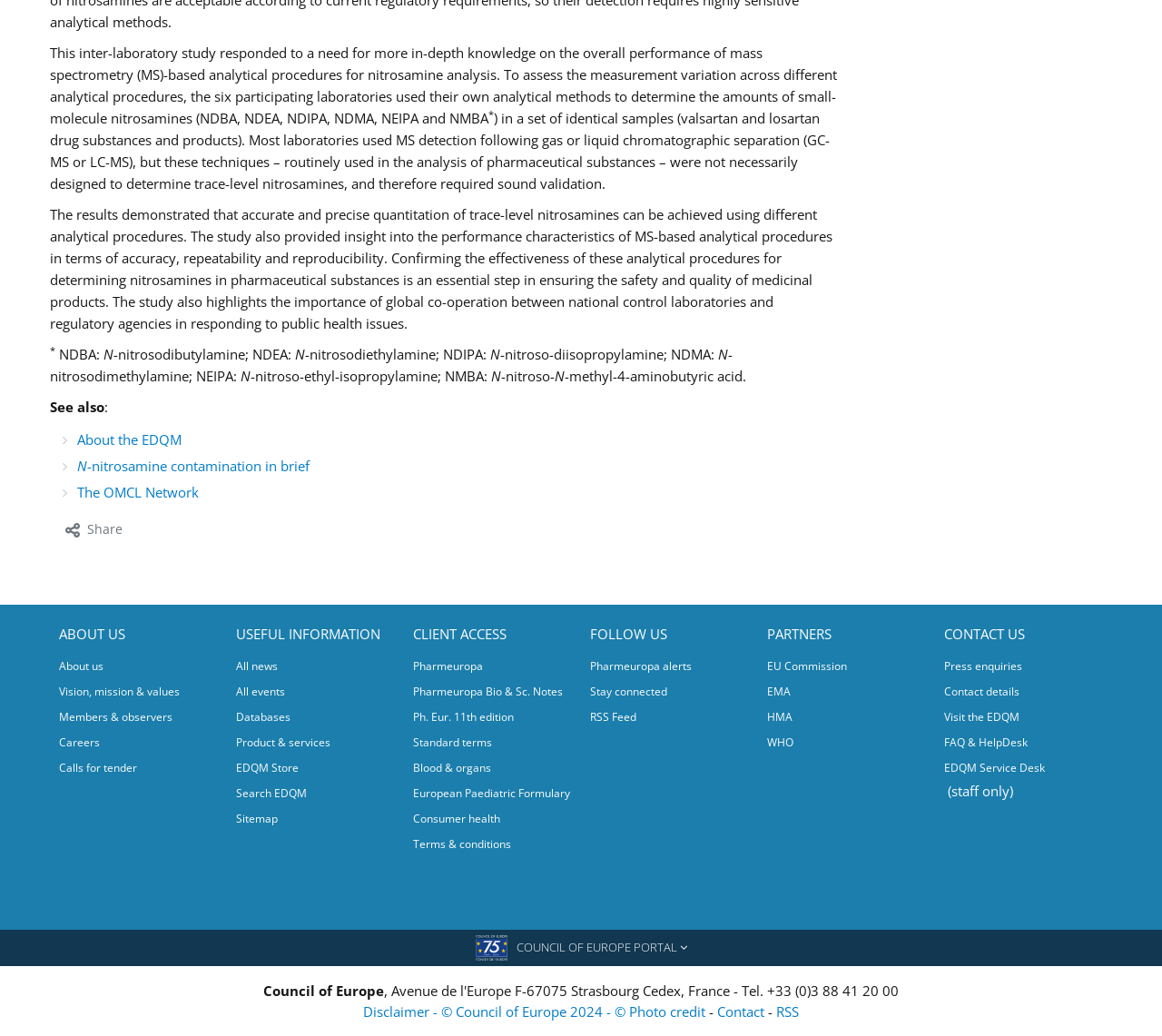Please determine the bounding box of the UI element that matches this description: About us. The coordinates should be given as (top-left x, top-left y, bottom-right x, bottom-right y), with all values between 0 and 1.

[0.051, 0.631, 0.188, 0.656]